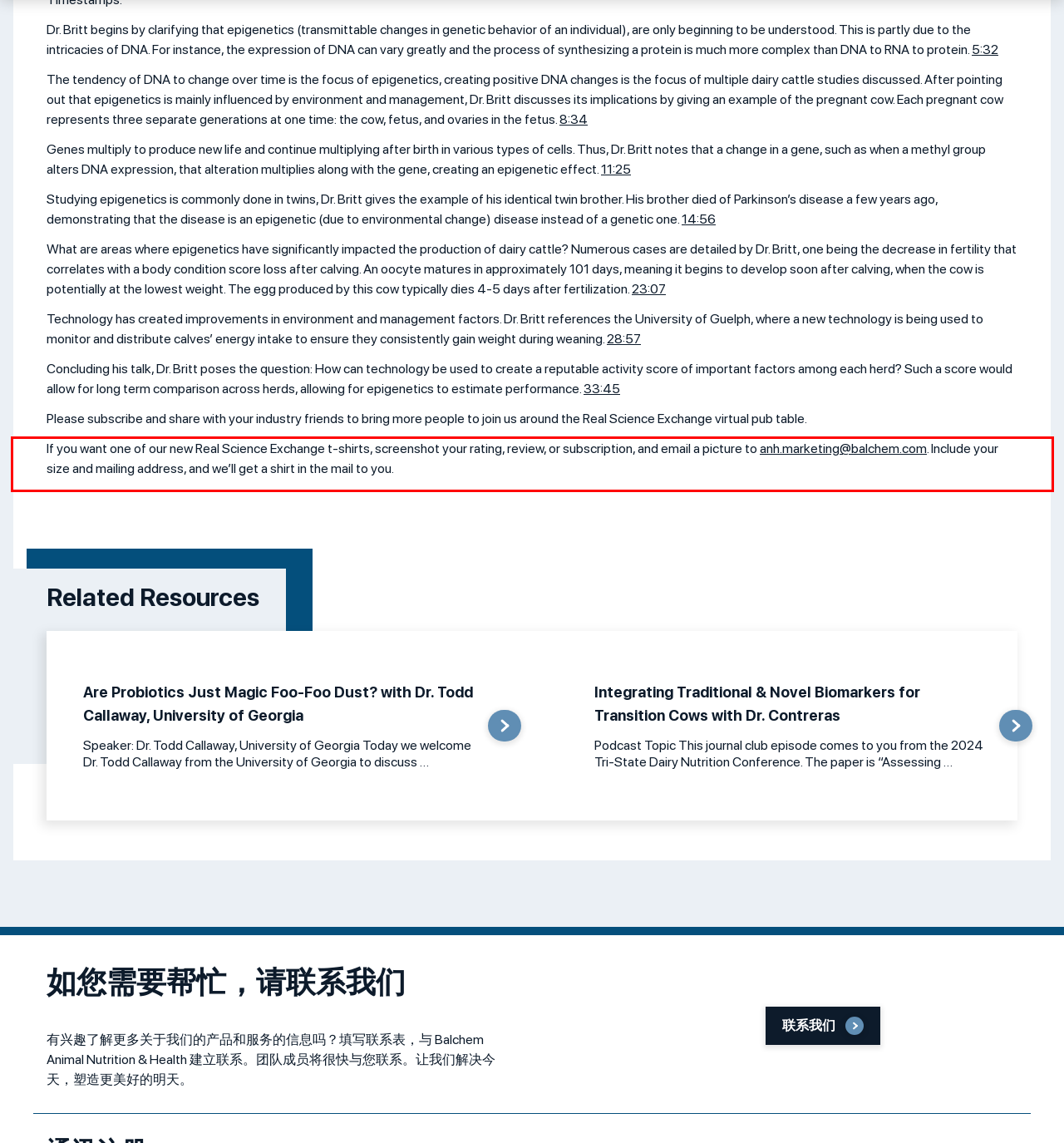Given the screenshot of a webpage, identify the red rectangle bounding box and recognize the text content inside it, generating the extracted text.

If you want one of our new Real Science Exchange t-shirts, screenshot your rating, review, or subscription, and email a picture to anh.marketing@balchem.com. Include your size and mailing address, and we’ll get a shirt in the mail to you.